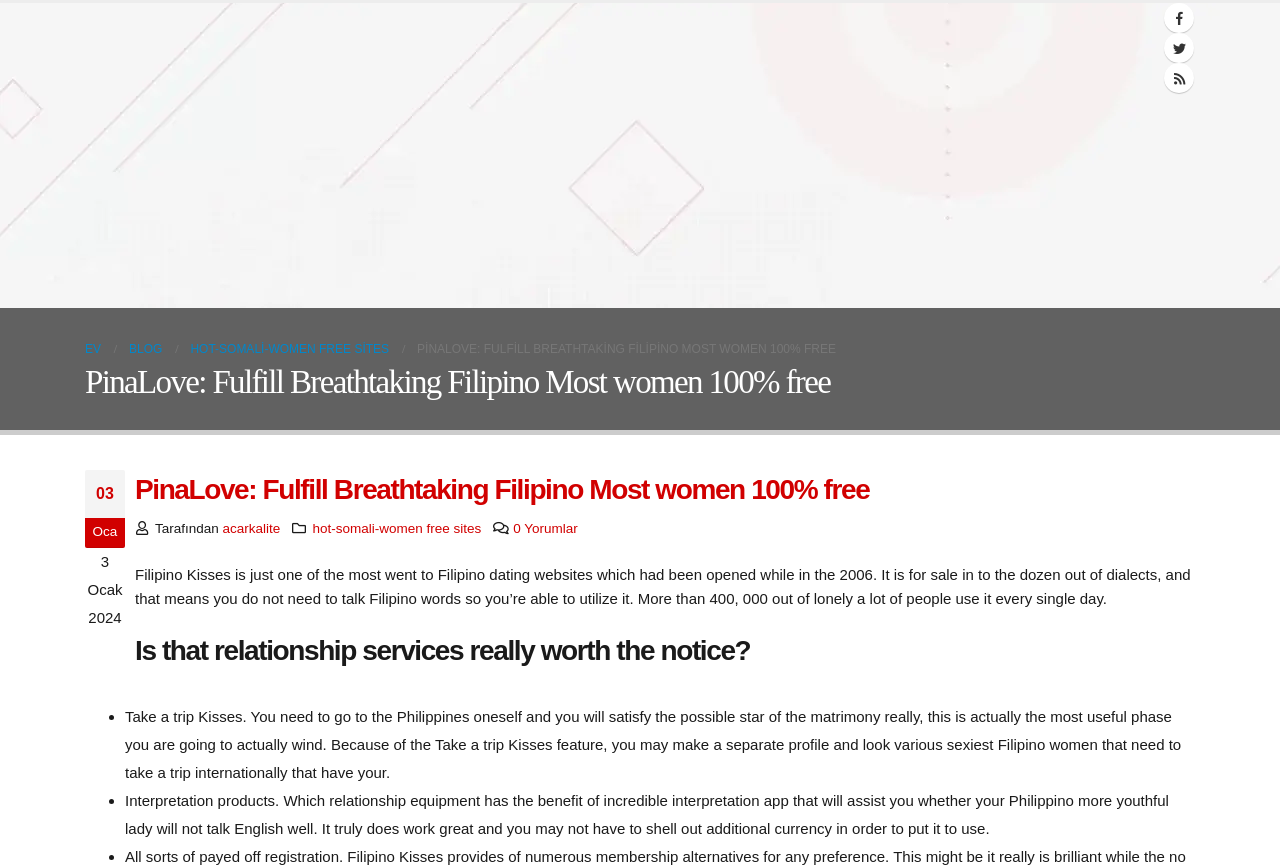Kindly determine the bounding box coordinates for the area that needs to be clicked to execute this instruction: "View the 'Take a trip Kisses' feature".

[0.098, 0.815, 0.923, 0.899]